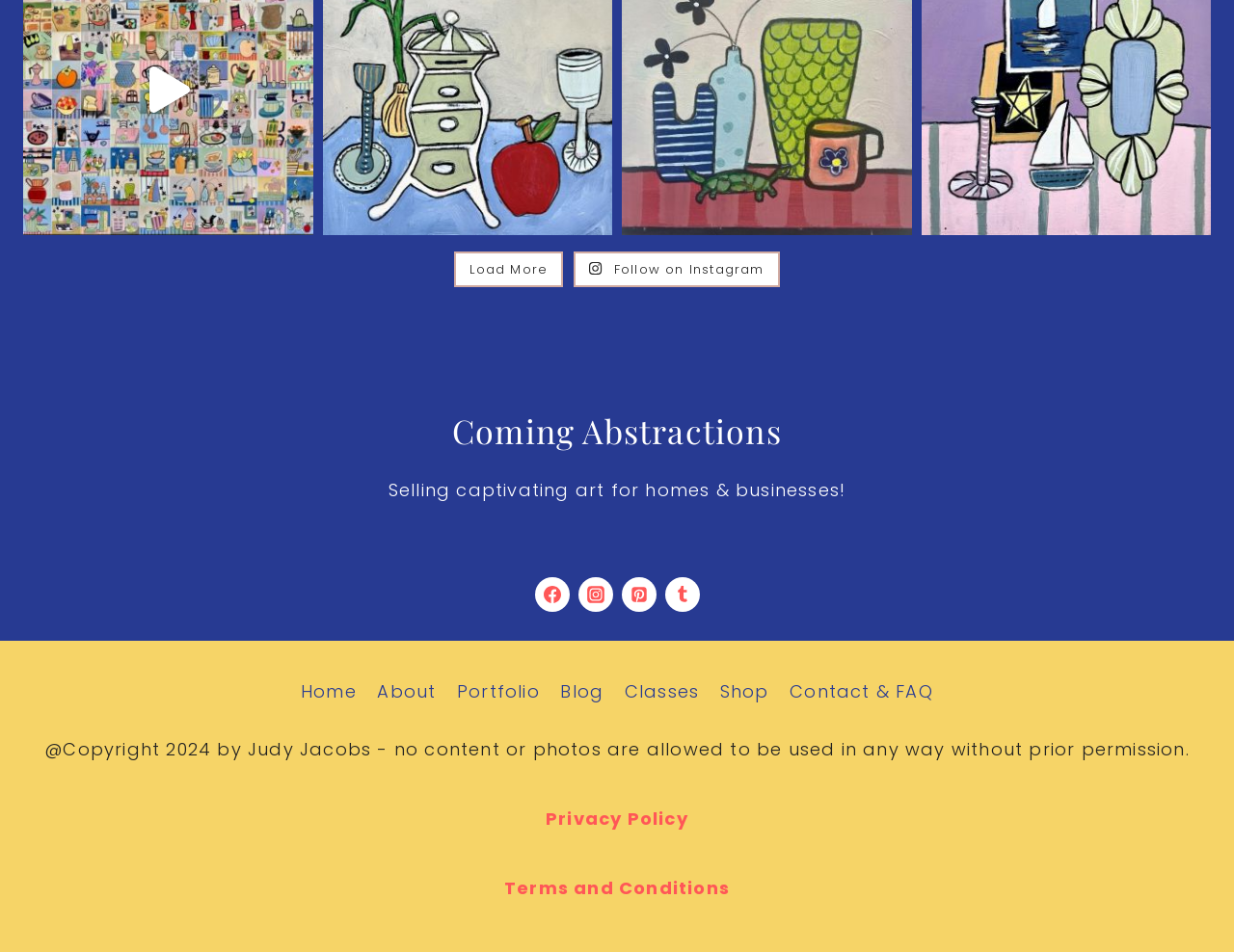Refer to the image and provide a thorough answer to this question:
What is the purpose of the website?

The static text element 'Selling captivating art for homes & businesses!' suggests that the purpose of the website is to sell art, likely created by the artist Judy Jacobs.